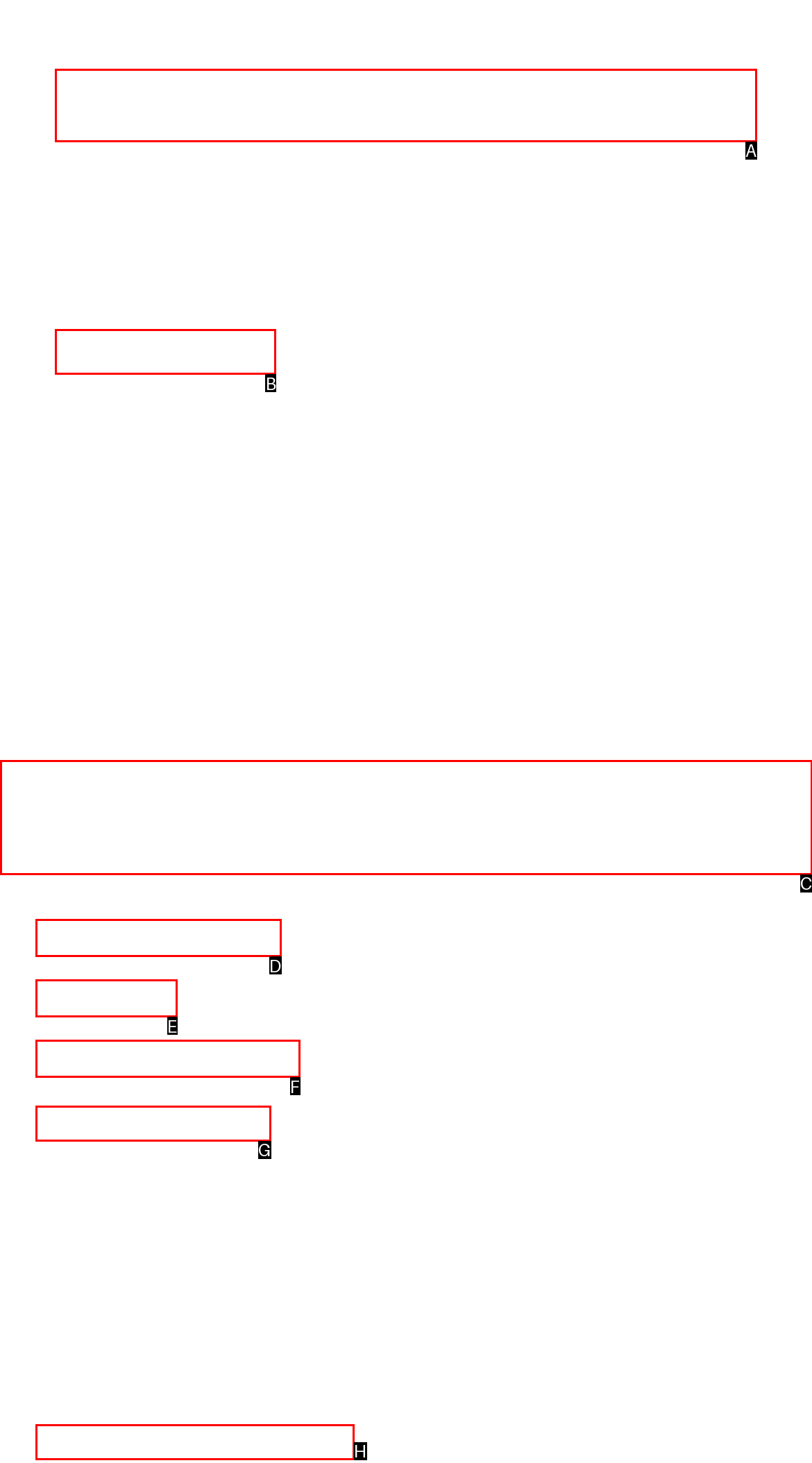From the available options, which lettered element should I click to complete this task: Share article?

B